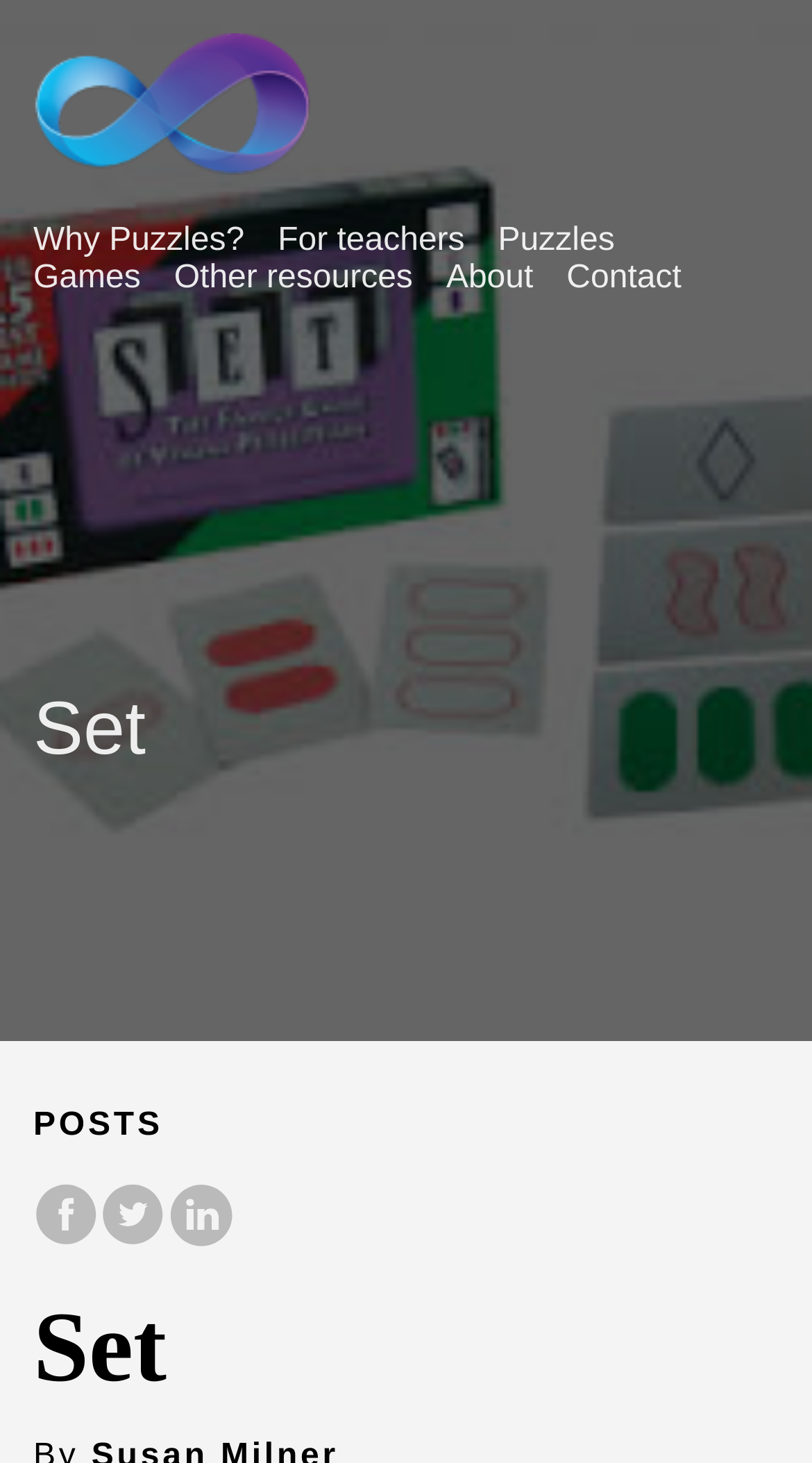Show the bounding box coordinates of the element that should be clicked to complete the task: "Go to 'About' section".

[0.549, 0.178, 0.657, 0.202]